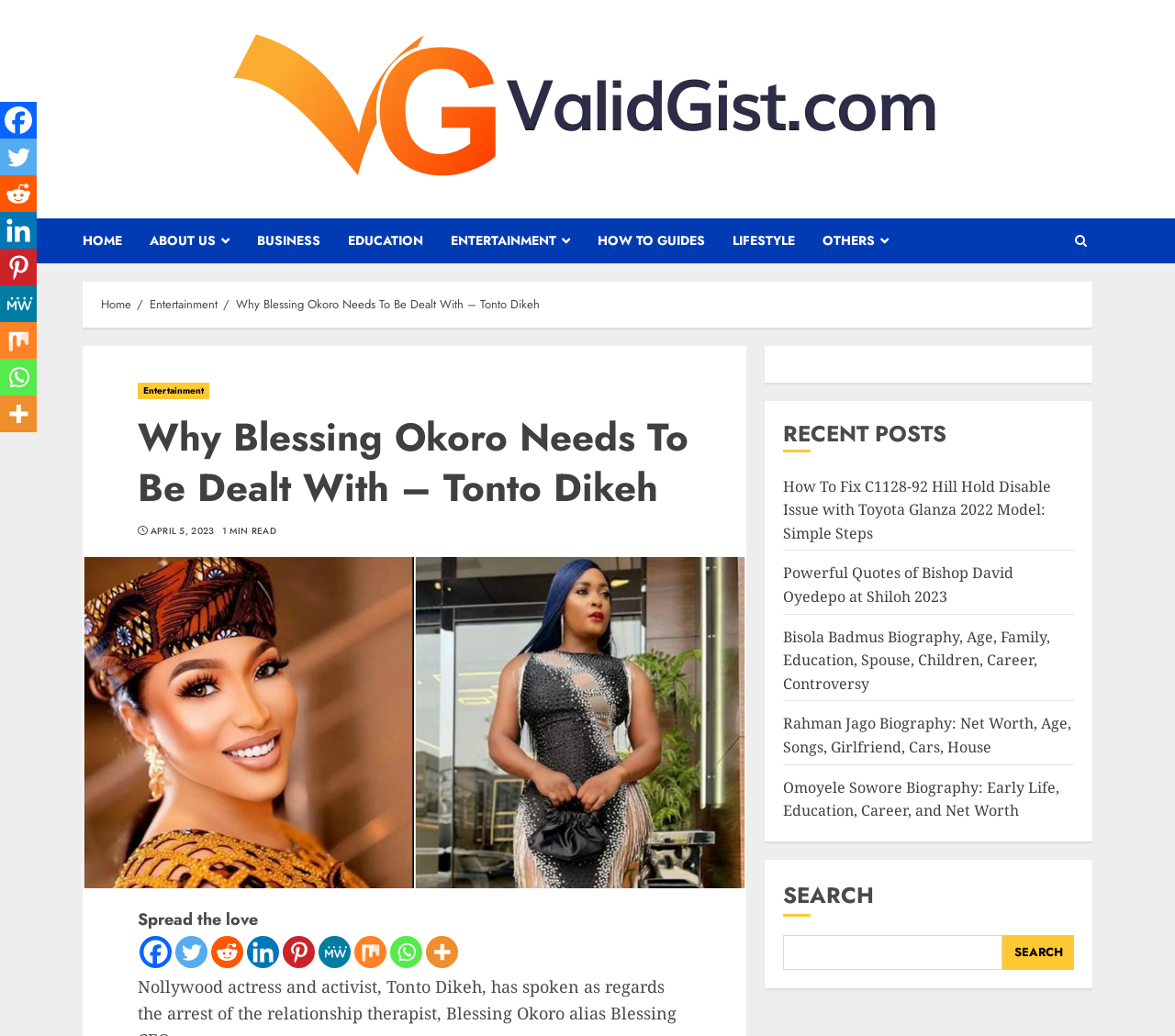Determine the bounding box coordinates of the region that needs to be clicked to achieve the task: "Click on the 'HOME' link".

[0.07, 0.21, 0.127, 0.254]